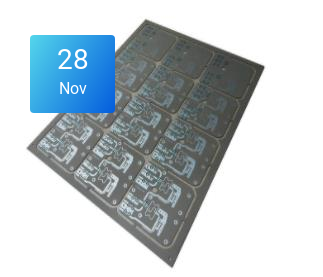What company's services are related to this technology?
Look at the screenshot and respond with one word or a short phrase.

Shenzhen Kingford Technology Co., LTD